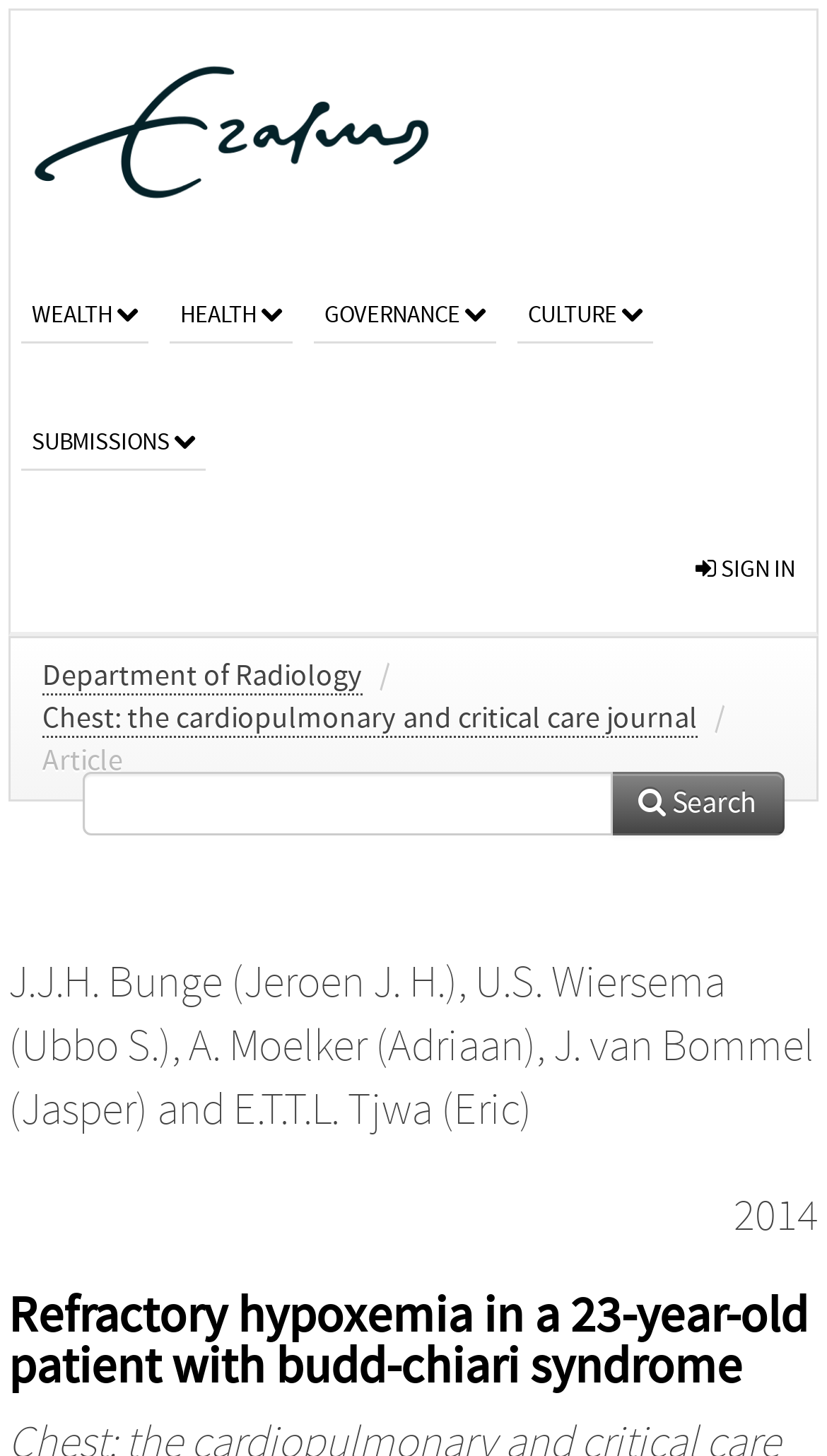Locate the bounding box coordinates of the area to click to fulfill this instruction: "Share on Facebook". The bounding box should be presented as four float numbers between 0 and 1, in the order [left, top, right, bottom].

None